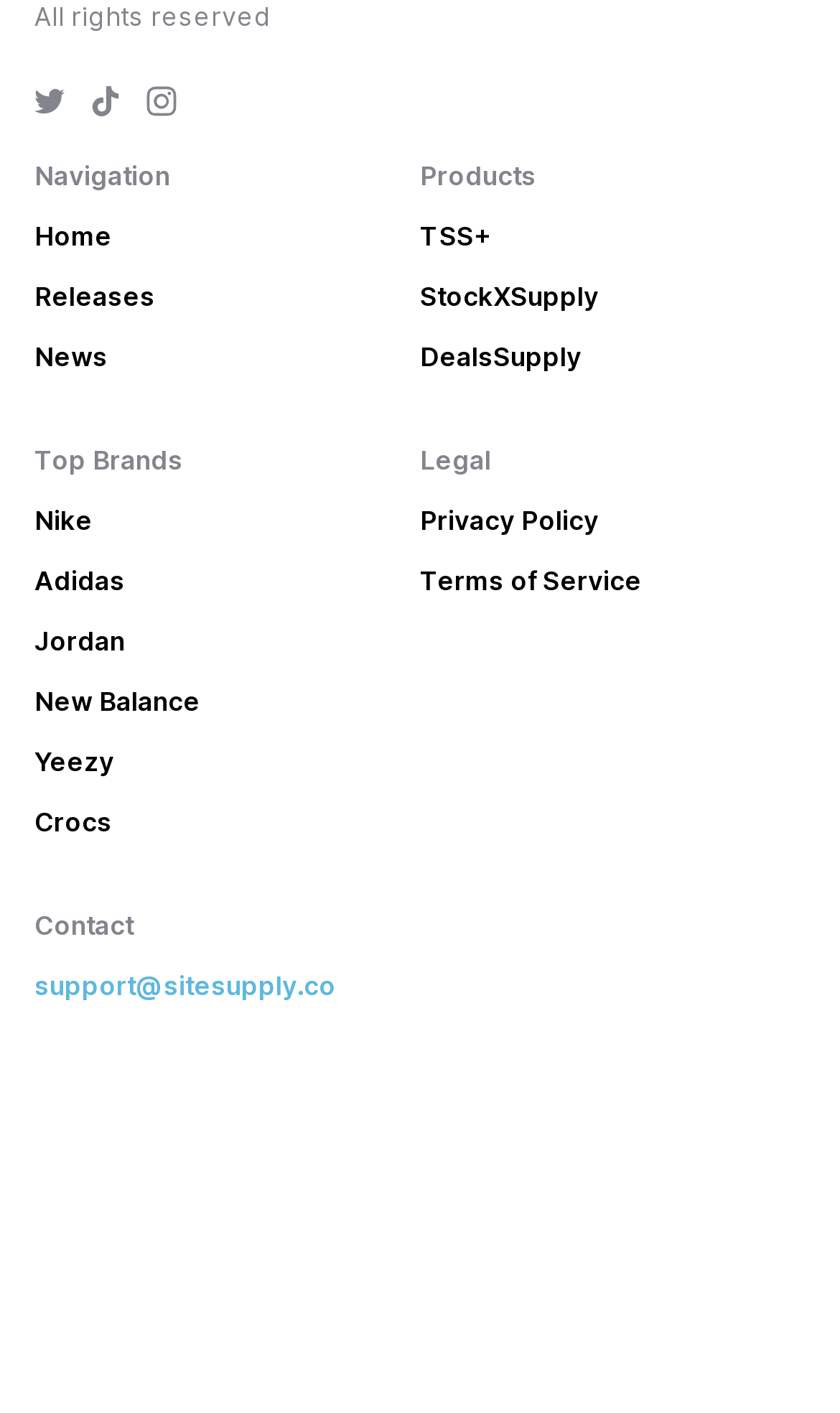What are the products listed?
Look at the image and answer the question using a single word or phrase.

TSS+, StockXSupply, DealsSupply